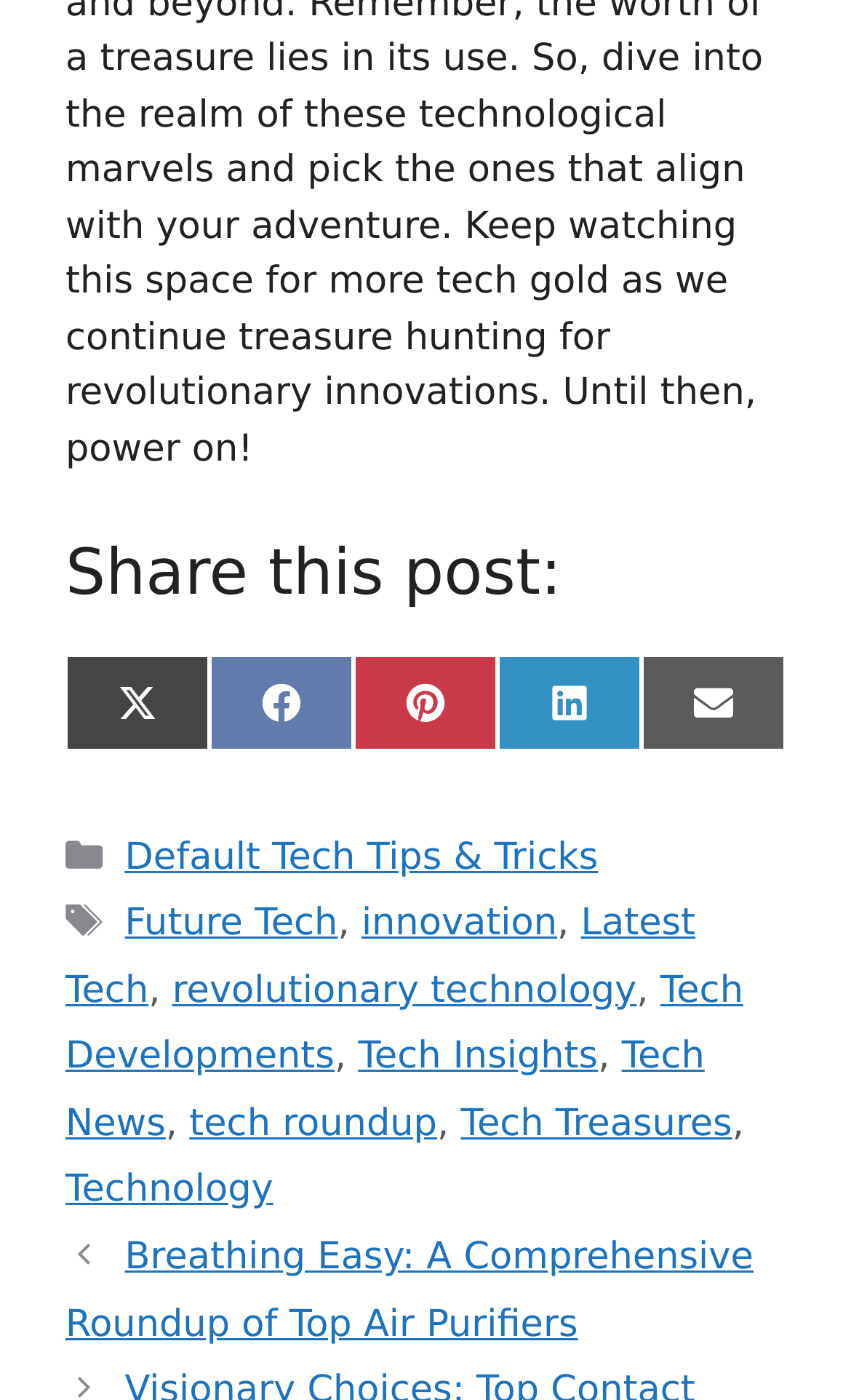Please identify the coordinates of the bounding box that should be clicked to fulfill this instruction: "View categories".

[0.144, 0.59, 0.379, 0.621]